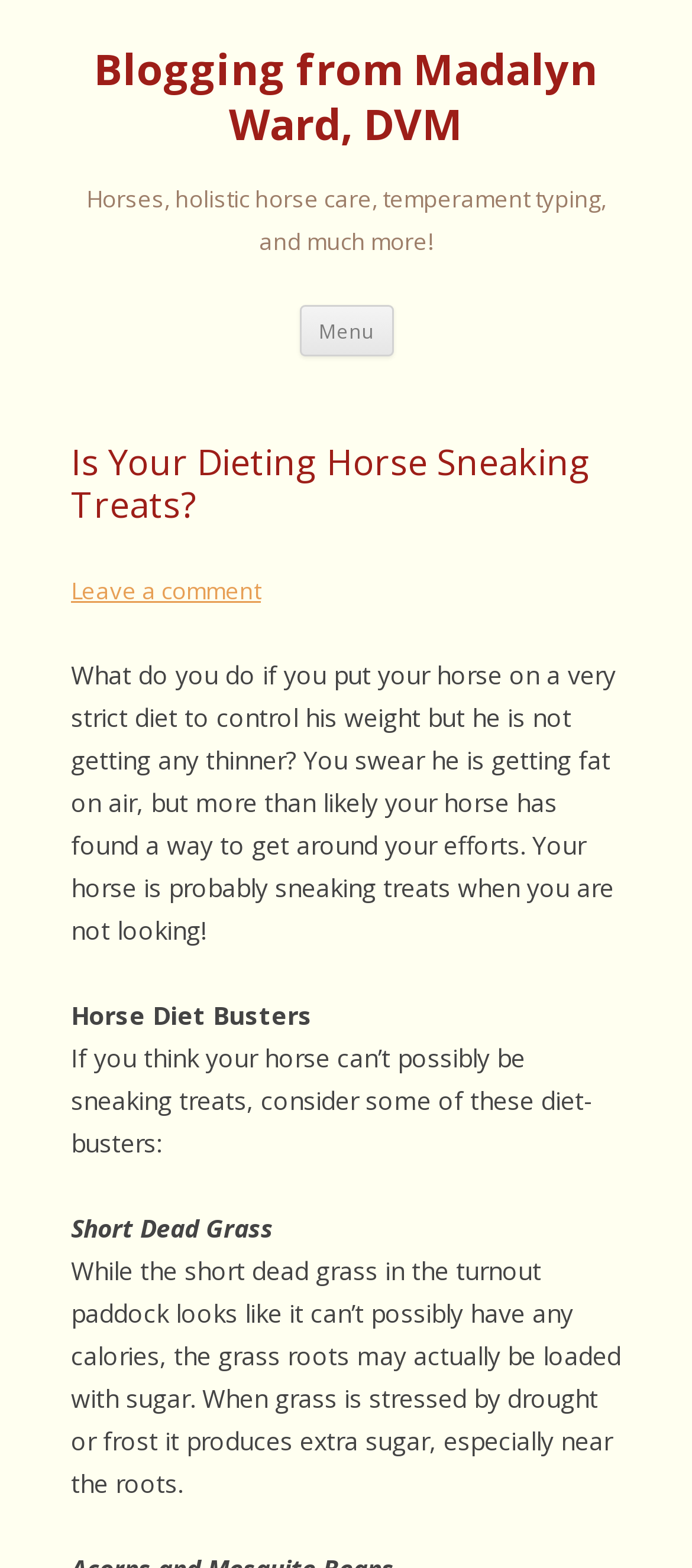What is one type of 'diet-buster' mentioned in the blog post?
We need a detailed and meticulous answer to the question.

One type of 'diet-buster' mentioned in the blog post is short dead grass, which may seem harmless but can actually be loaded with sugar, especially near the roots.